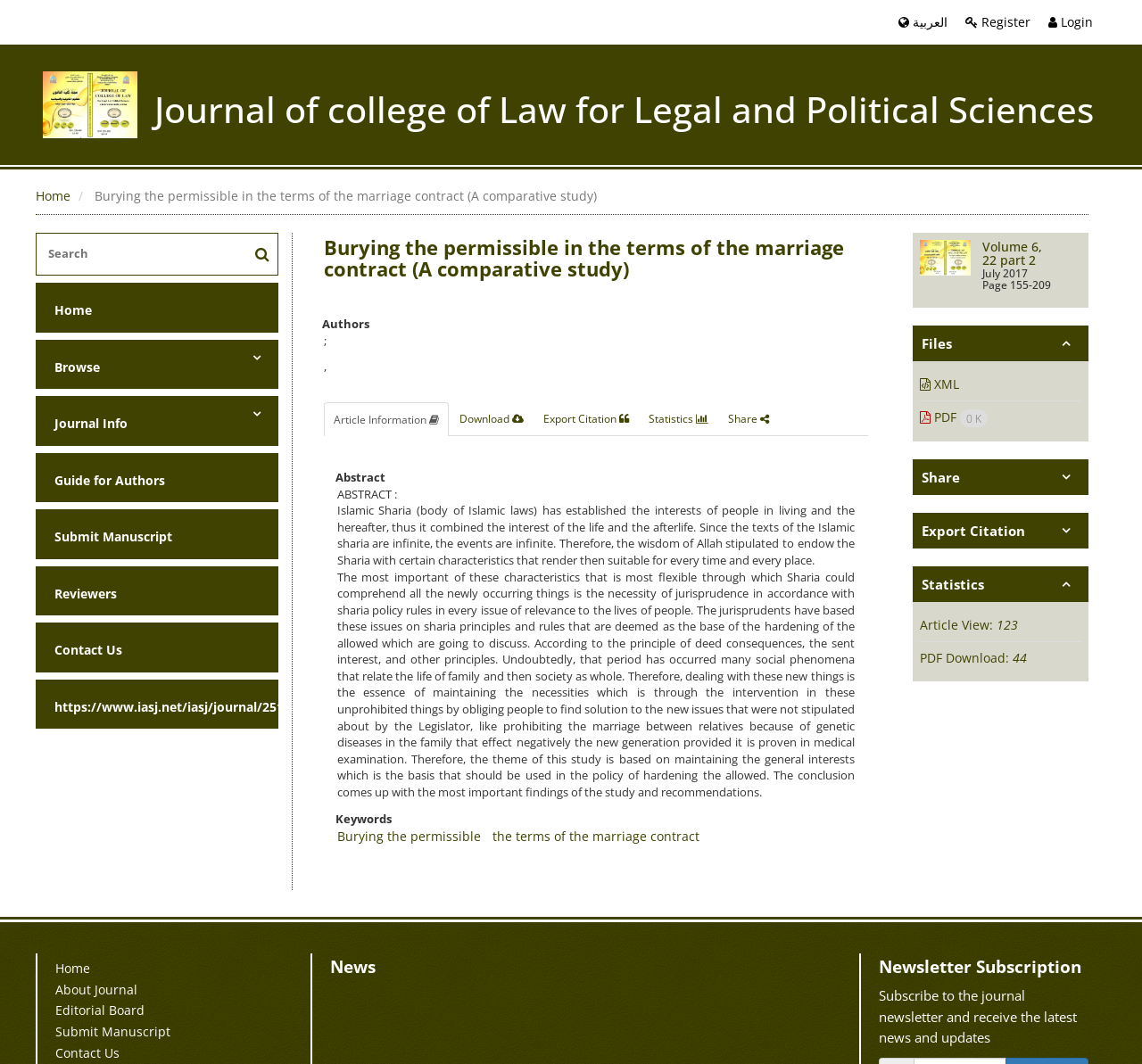Can you find the bounding box coordinates of the area I should click to execute the following instruction: "Register"?

[0.845, 0.013, 0.902, 0.028]